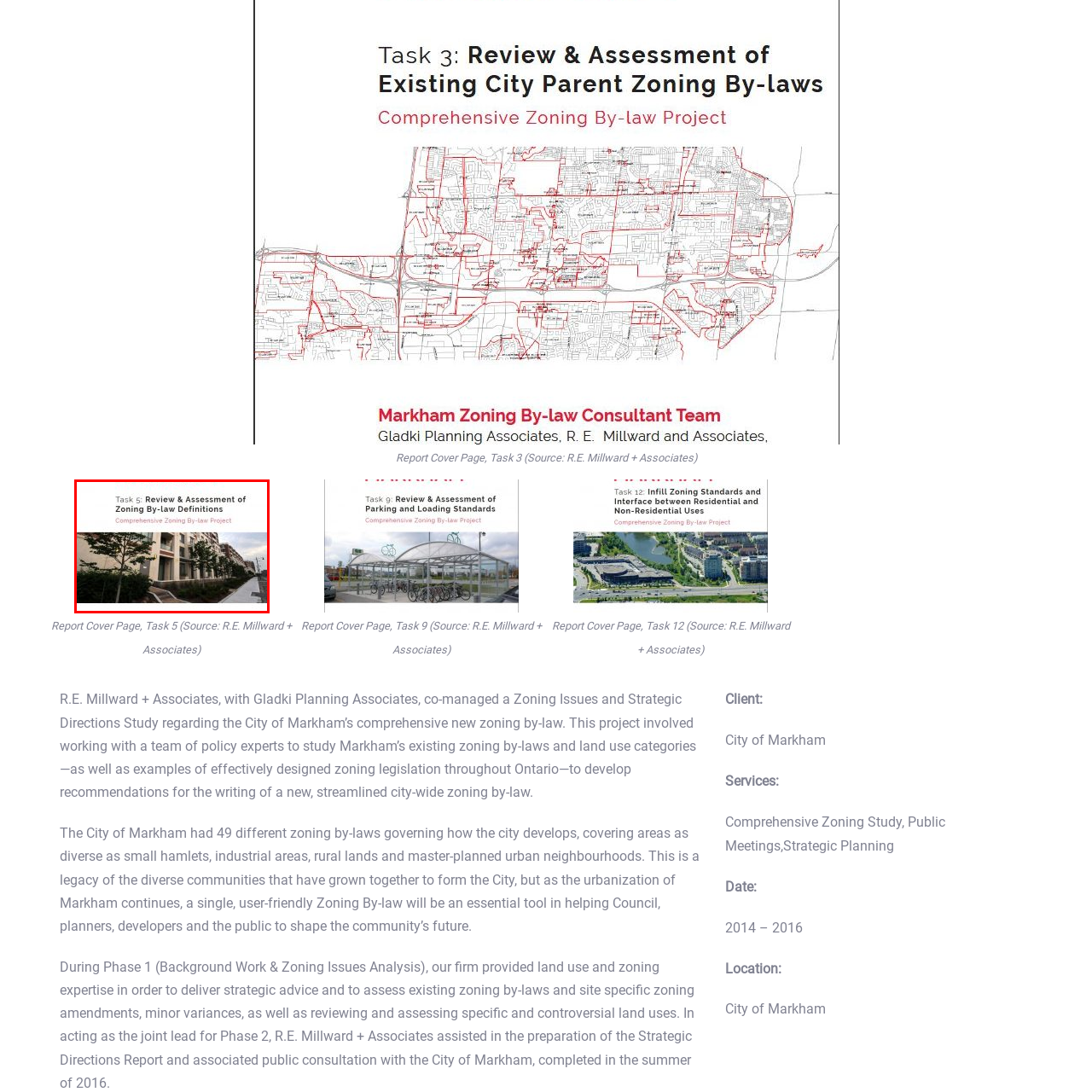Describe the contents of the image that is surrounded by the red box in a detailed manner.

The image showcases the cover page of "Task 5: Review & Assessment of Zoning By-law Definitions" as part of the Comprehensive Zoning By-law Project. The design features the title prominently at the top in bold, red font, indicating the focus on zoning regulations. Below the title, a photograph captures a well-designed urban landscape, highlighting a street lined with modern residential buildings and greenery, signifying ongoing urban development. This visual supports the report's emphasis on zoning definitions and their impact on city planning, particularly in the context of the City of Markham as it navigates its urbanization efforts.